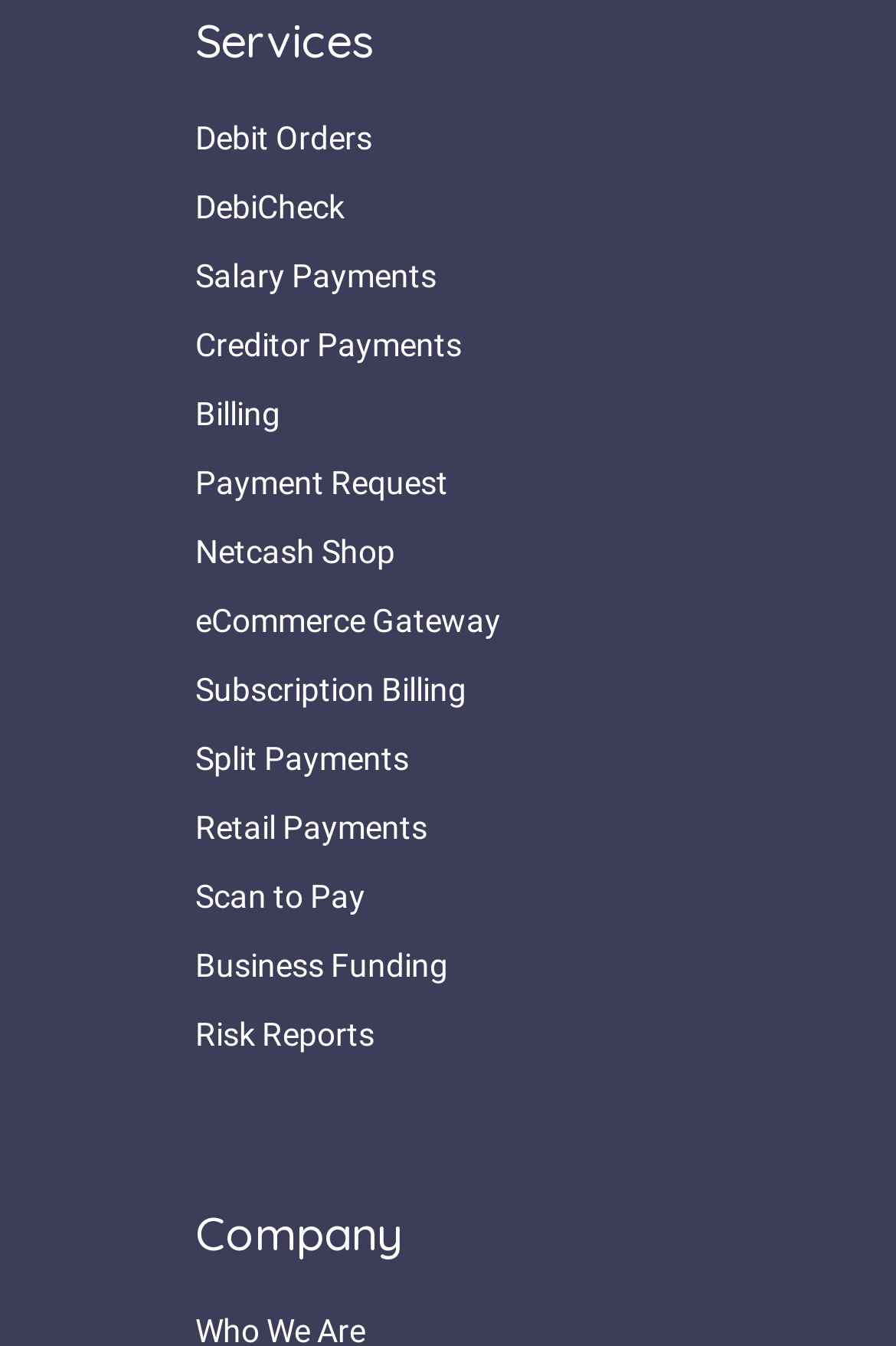Please identify the bounding box coordinates of the area that needs to be clicked to follow this instruction: "Visit Netcash Shop".

[0.218, 0.396, 0.441, 0.423]